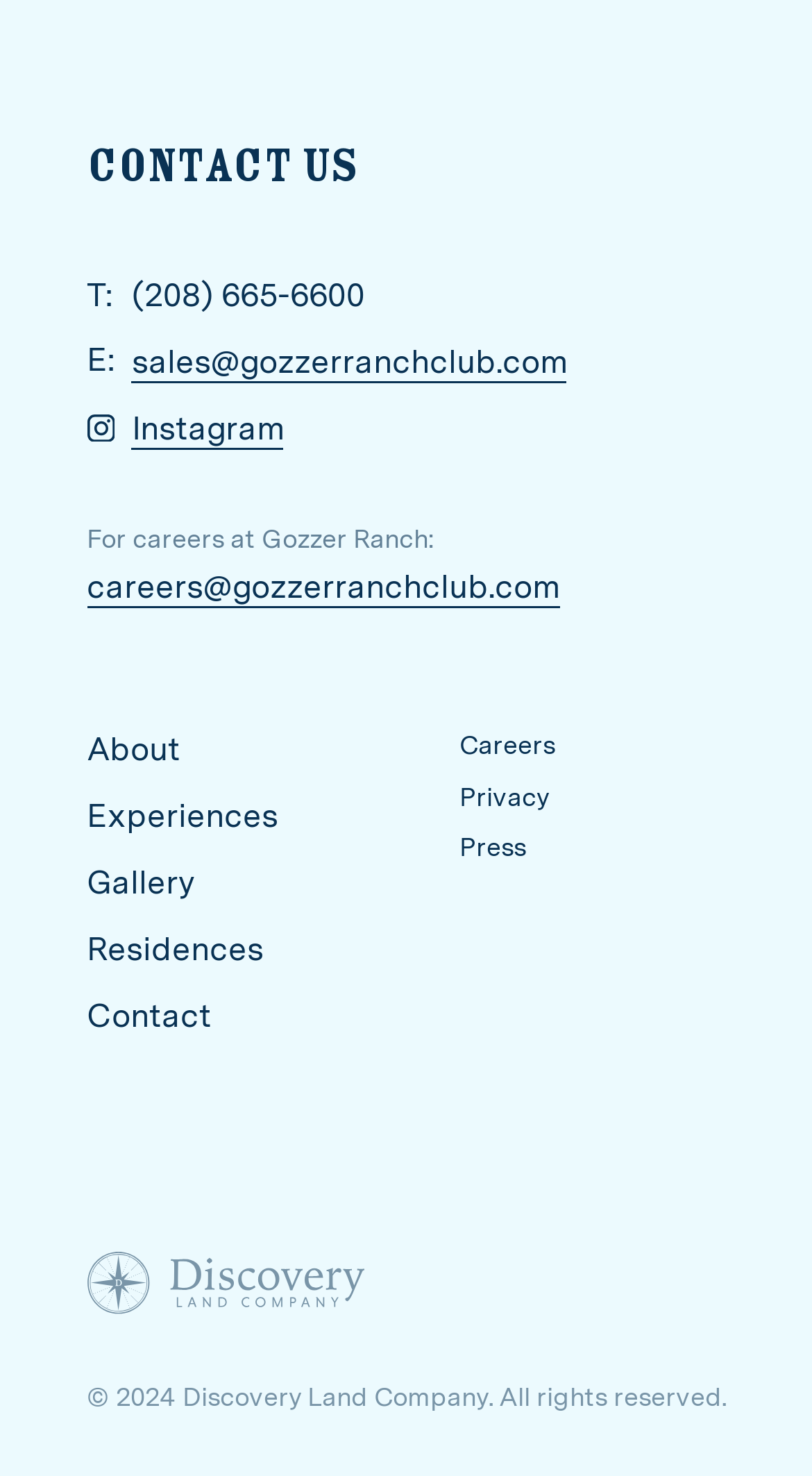Find the bounding box coordinates for the area that should be clicked to accomplish the instruction: "Learn about careers".

[0.107, 0.355, 0.535, 0.376]